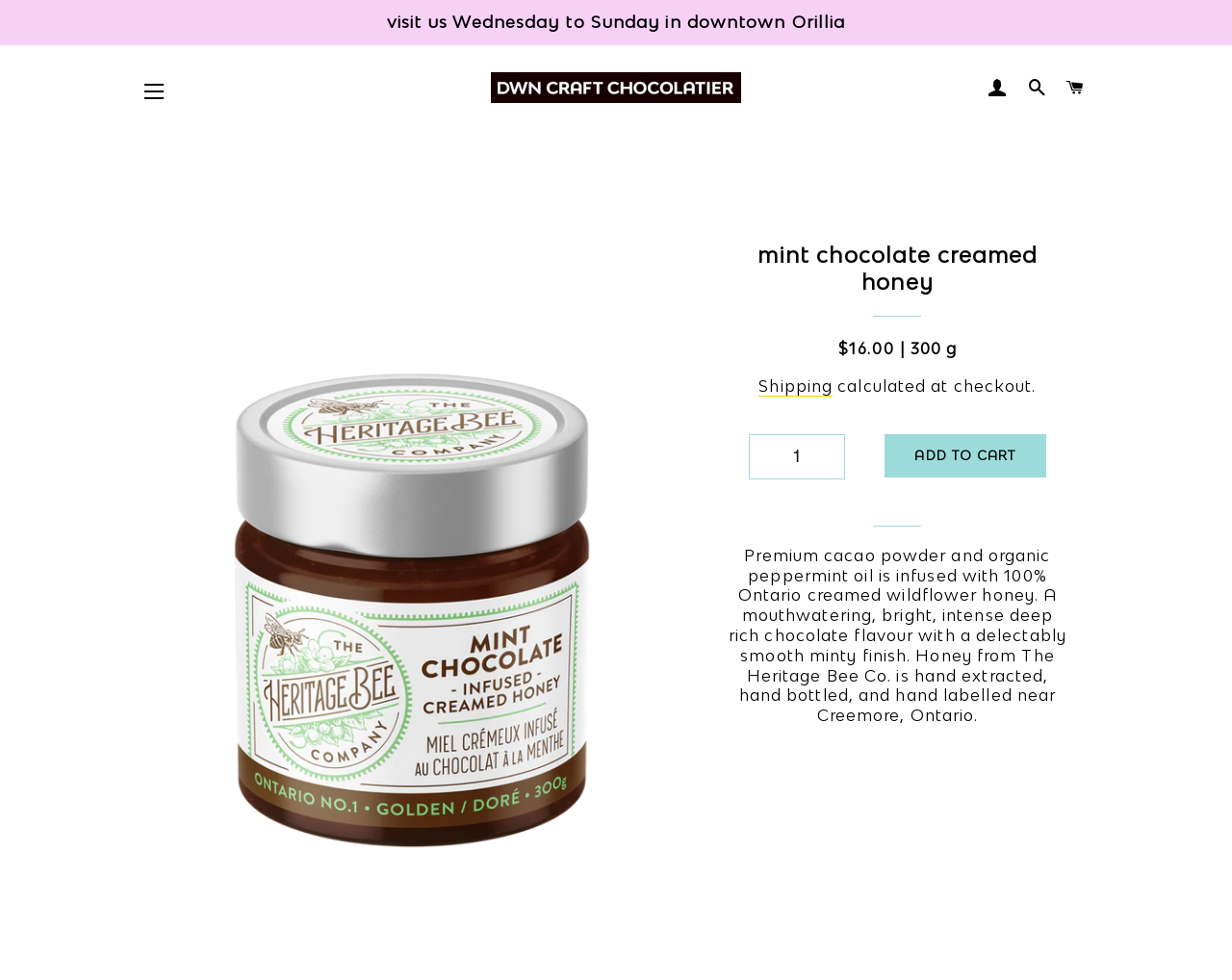Select the bounding box coordinates of the element I need to click to carry out the following instruction: "search".

[0.828, 0.06, 0.855, 0.118]